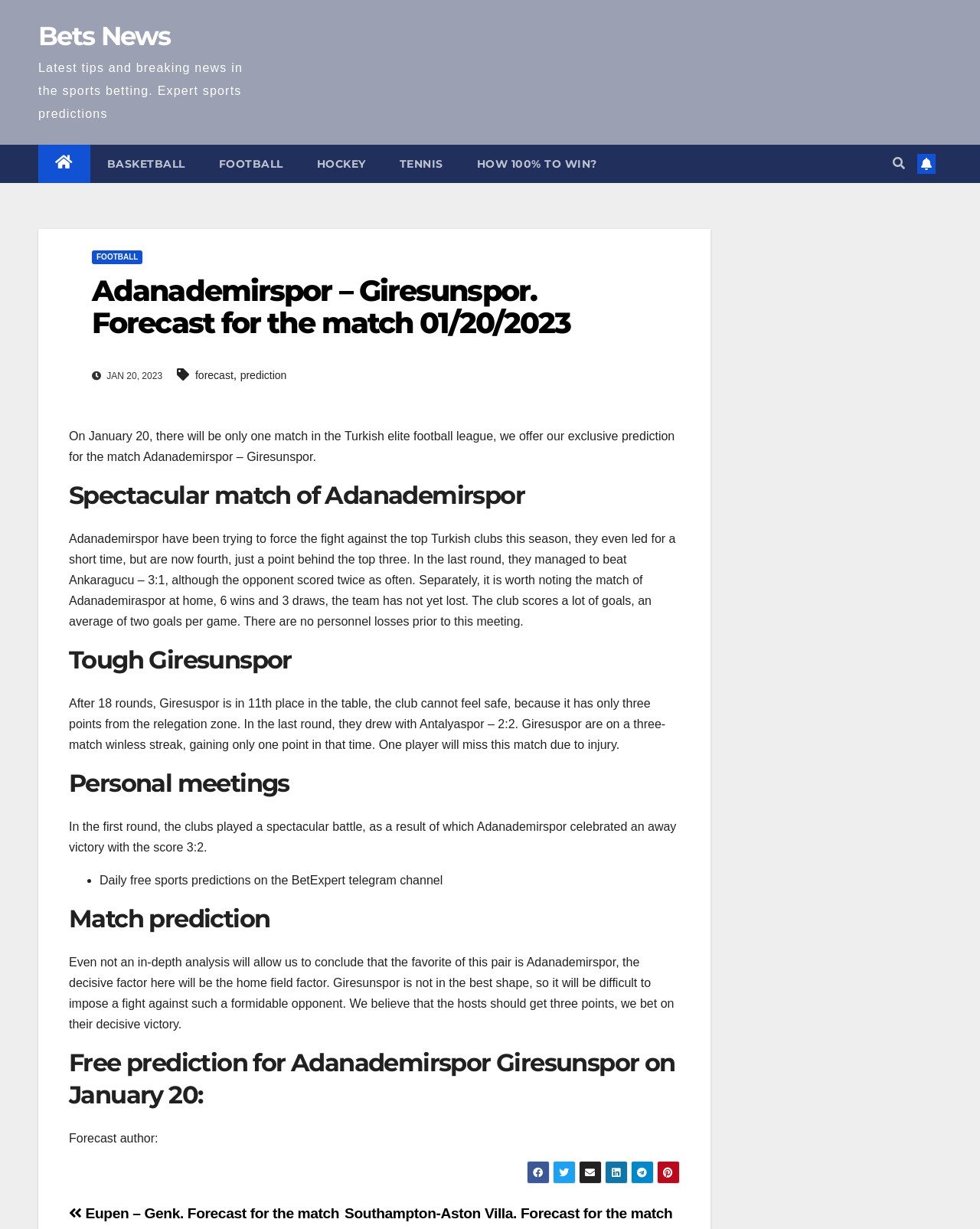How many goals does Adanademirspor score on average per game?
Carefully analyze the image and provide a thorough answer to the question.

According to the webpage, Adanademirspor scores an average of two goals per game, which is mentioned in the section discussing their performance at home.